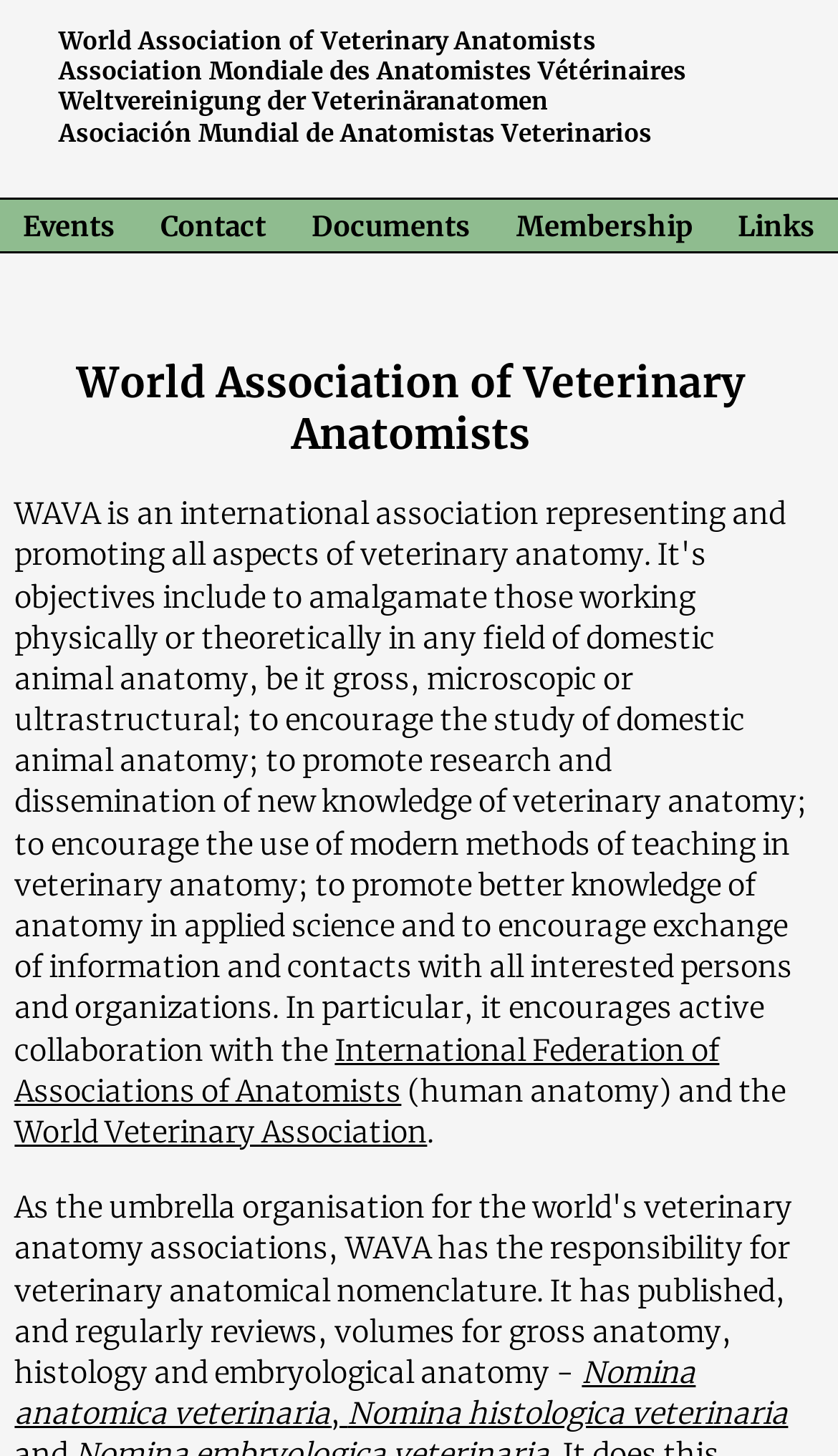Refer to the element description Documents and identify the corresponding bounding box in the screenshot. Format the coordinates as (top-left x, top-left y, bottom-right x, bottom-right y) with values in the range of 0 to 1.

[0.372, 0.142, 0.562, 0.166]